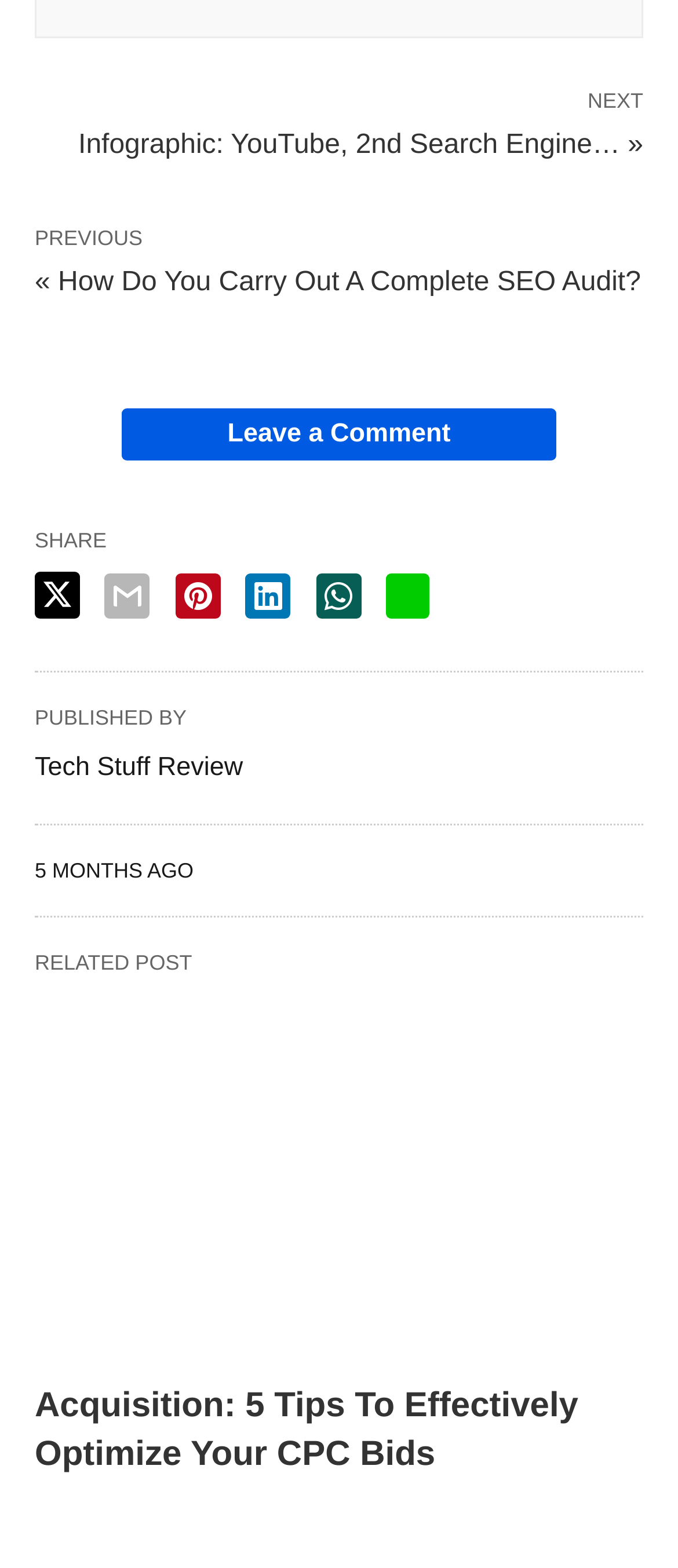Based on the element description aria-label="whatsapp share", identify the bounding box coordinates for the UI element. The coordinates should be in the format (top-left x, top-left y, bottom-right x, bottom-right y) and within the 0 to 1 range.

[0.466, 0.366, 0.533, 0.395]